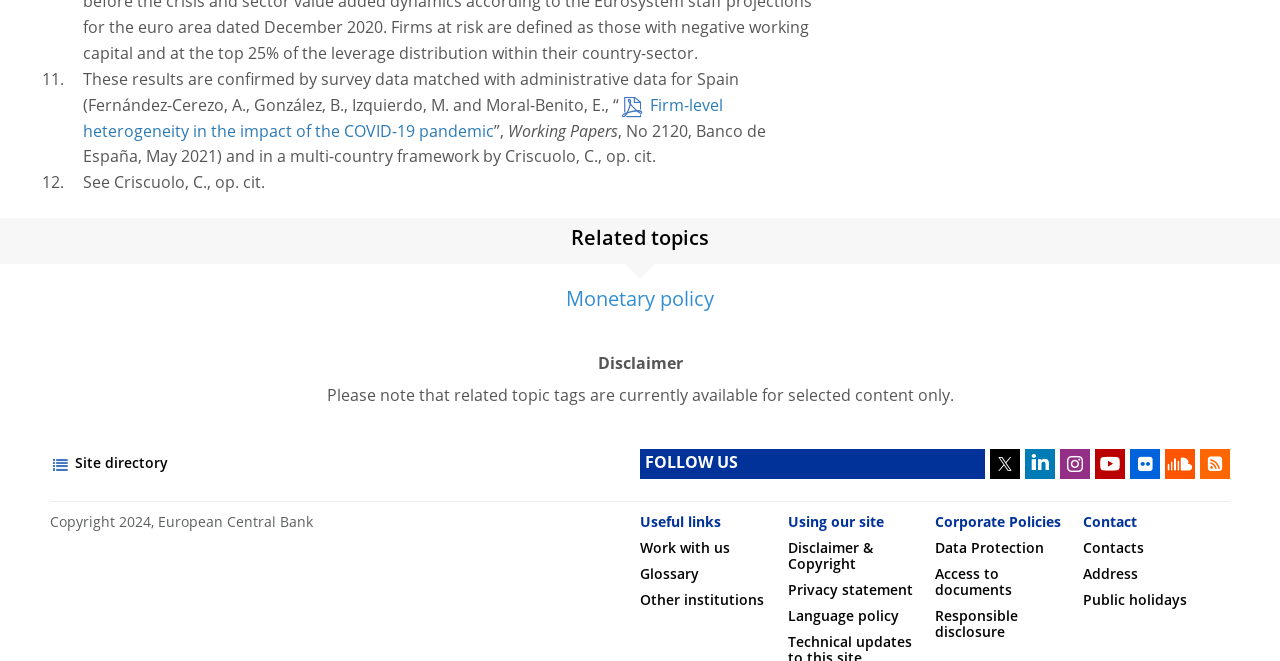What is the purpose of the 'Disclaimer & Copyright' link?
Look at the webpage screenshot and answer the question with a detailed explanation.

The 'Disclaimer & Copyright' link is located under the heading 'Using our site' and is likely to provide information about the disclaimer and copyright policies of the website, so its purpose is to provide disclaimer and copyright information.